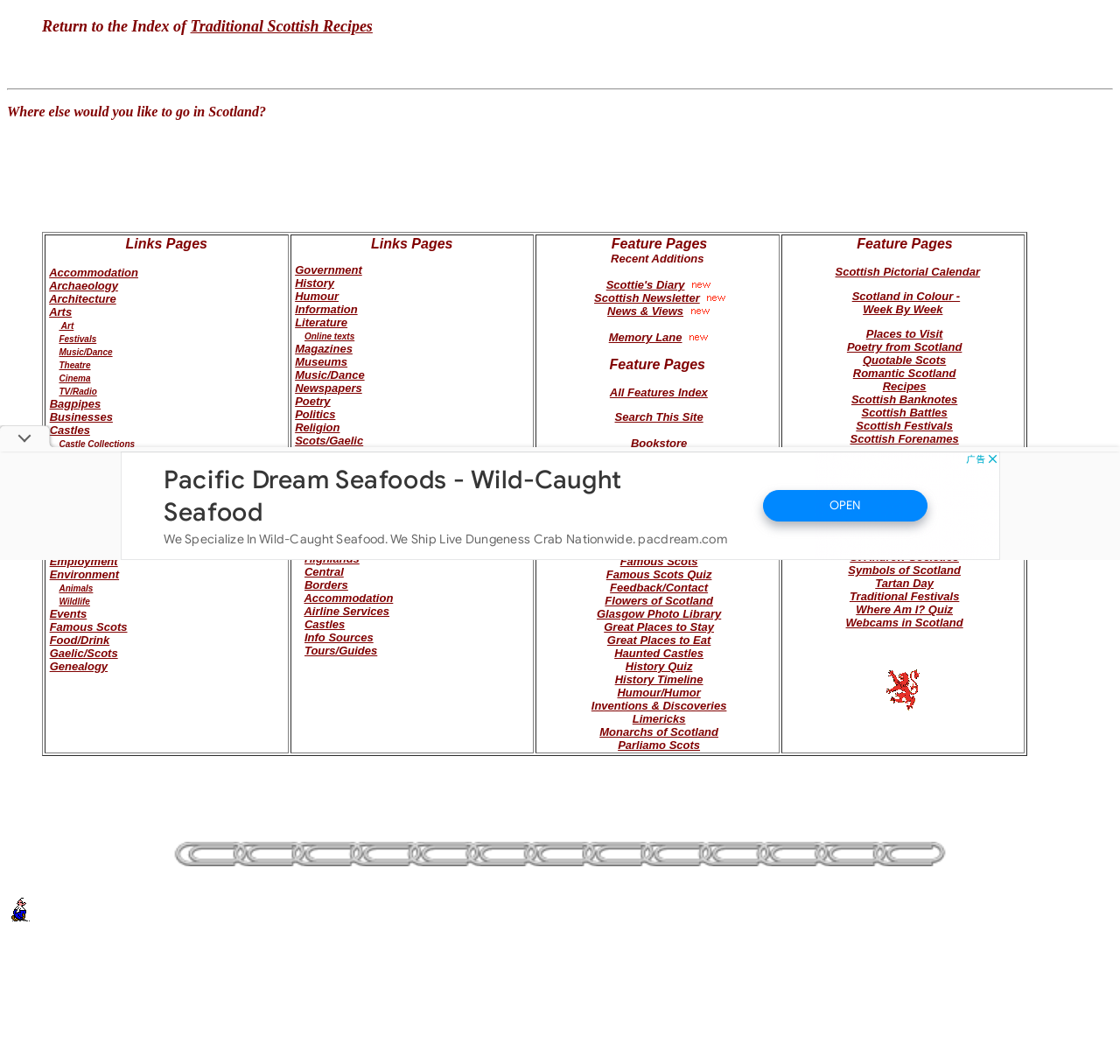Locate and provide the bounding box coordinates for the HTML element that matches this description: "Scottish Festivals".

[0.764, 0.394, 0.851, 0.406]